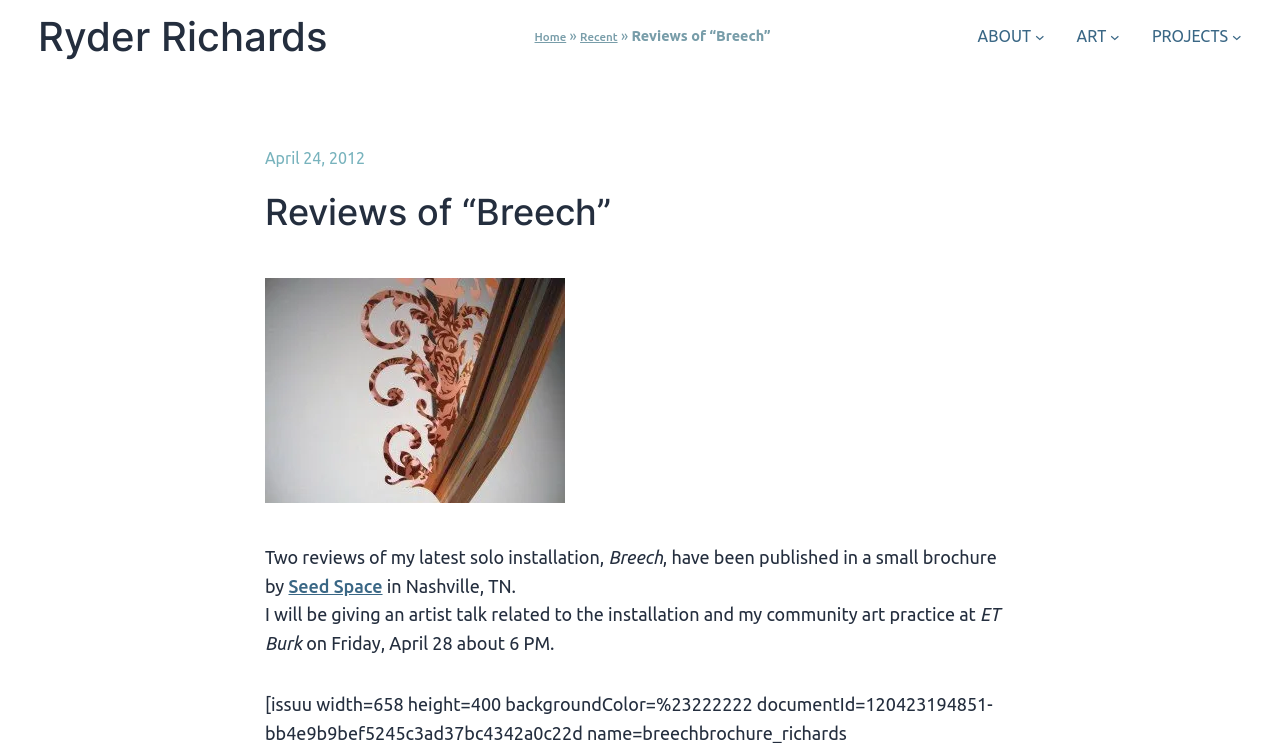Find the bounding box coordinates for the area that should be clicked to accomplish the instruction: "Visit the 'Seed Space' website".

[0.225, 0.775, 0.299, 0.802]